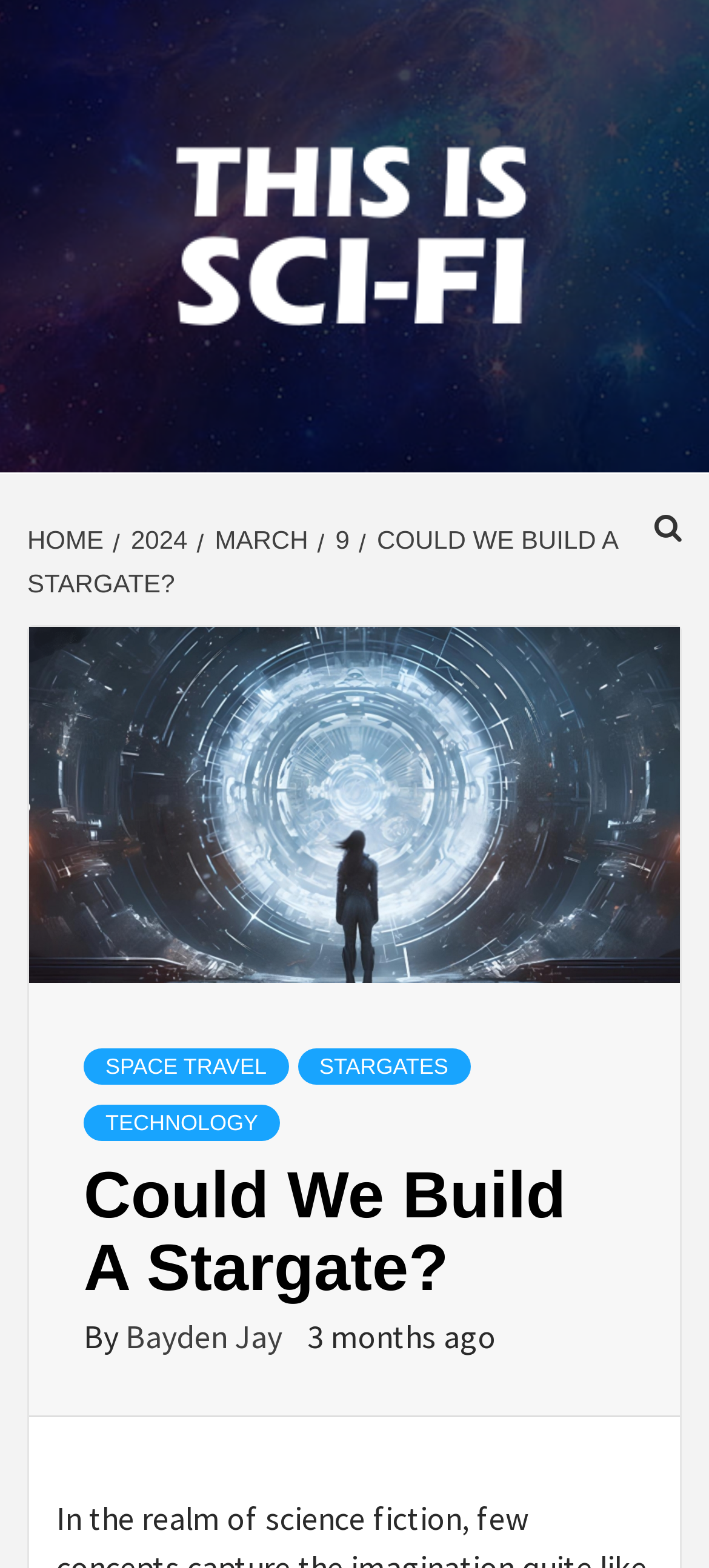Find the bounding box coordinates of the element's region that should be clicked in order to follow the given instruction: "visit SPACE TRAVEL page". The coordinates should consist of four float numbers between 0 and 1, i.e., [left, top, right, bottom].

[0.118, 0.669, 0.407, 0.692]